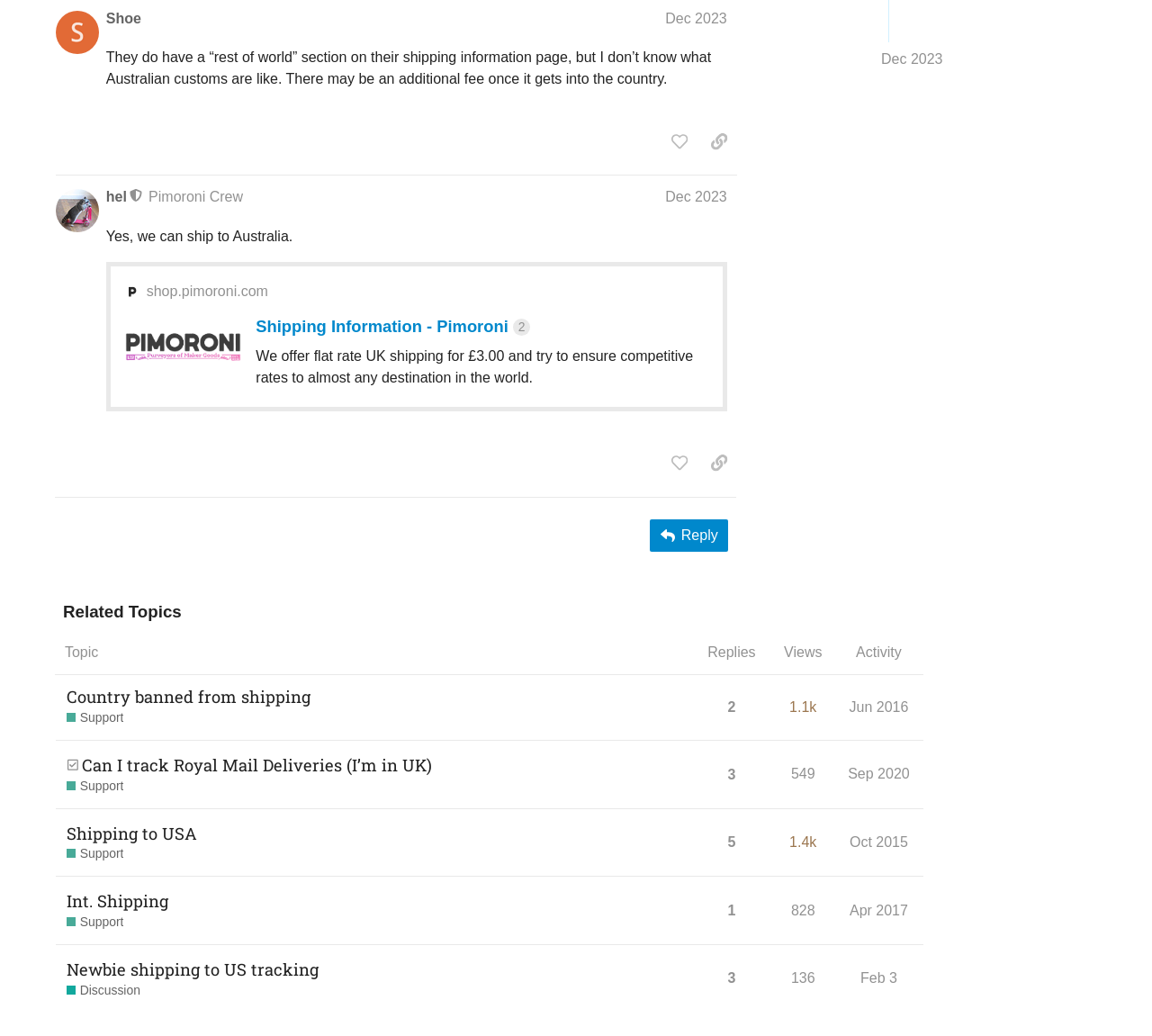Given the element description: "Newbie shipping to US tracking", predict the bounding box coordinates of the UI element it refers to, using four float numbers between 0 and 1, i.e., [left, top, right, bottom].

[0.058, 0.912, 0.277, 0.959]